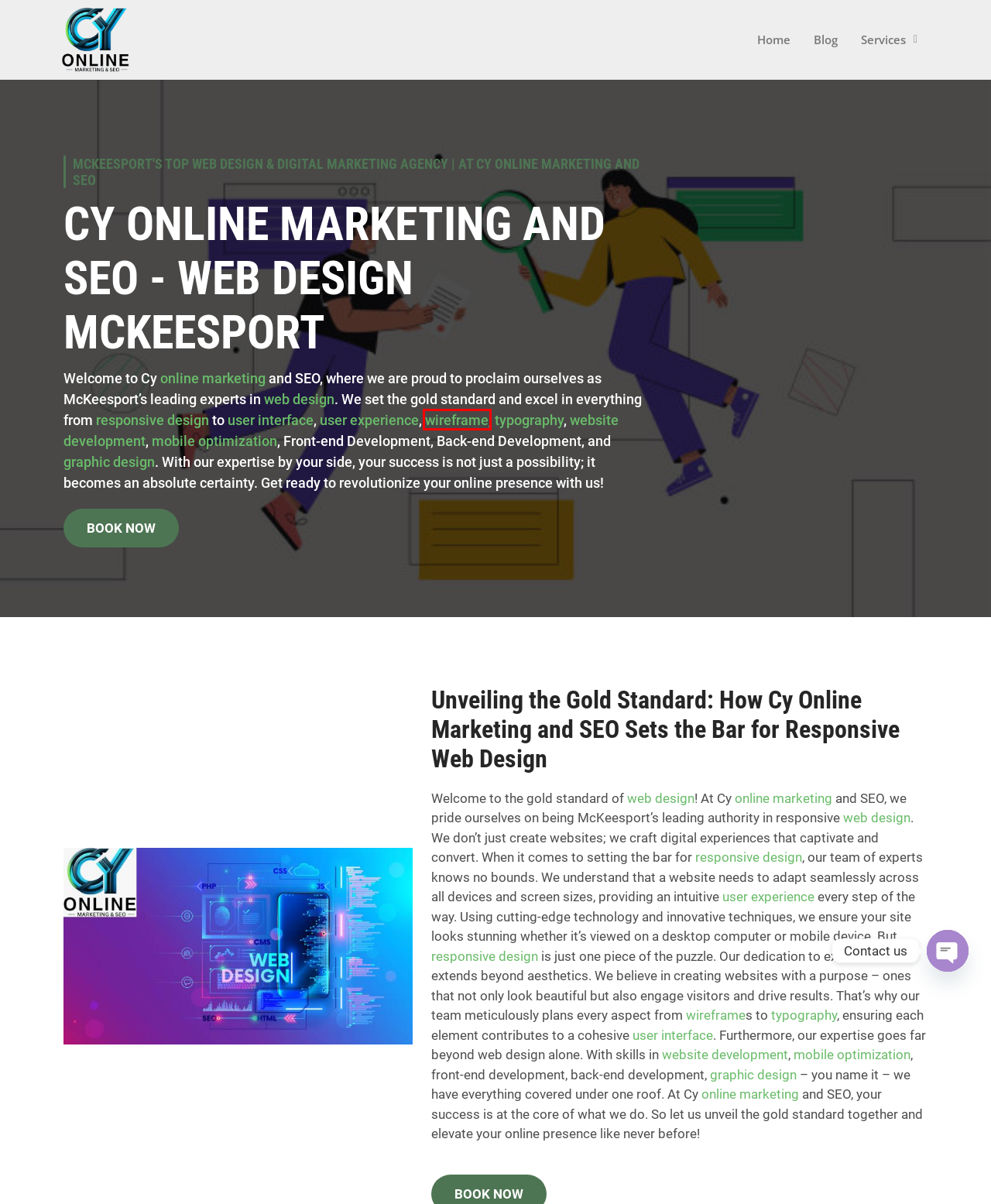You have a screenshot of a webpage with a red bounding box around an element. Identify the webpage description that best fits the new page that appears after clicking the selected element in the red bounding box. Here are the candidates:
A. Mobile Optimization - Cy Online Marketing And SEO
B. Cy Online Marketing And SEO
C. User Experience - Cy Online Marketing And SEO
D. Online Marketing - Cy Online Marketing And SEO
E. Responsive Design - Cy Online Marketing And SEO
F. Wireframe - Cy Online Marketing And SEO
G. User Interface - Cy Online Marketing And SEO
H. Website Development - Cy Online Marketing And SEO

F